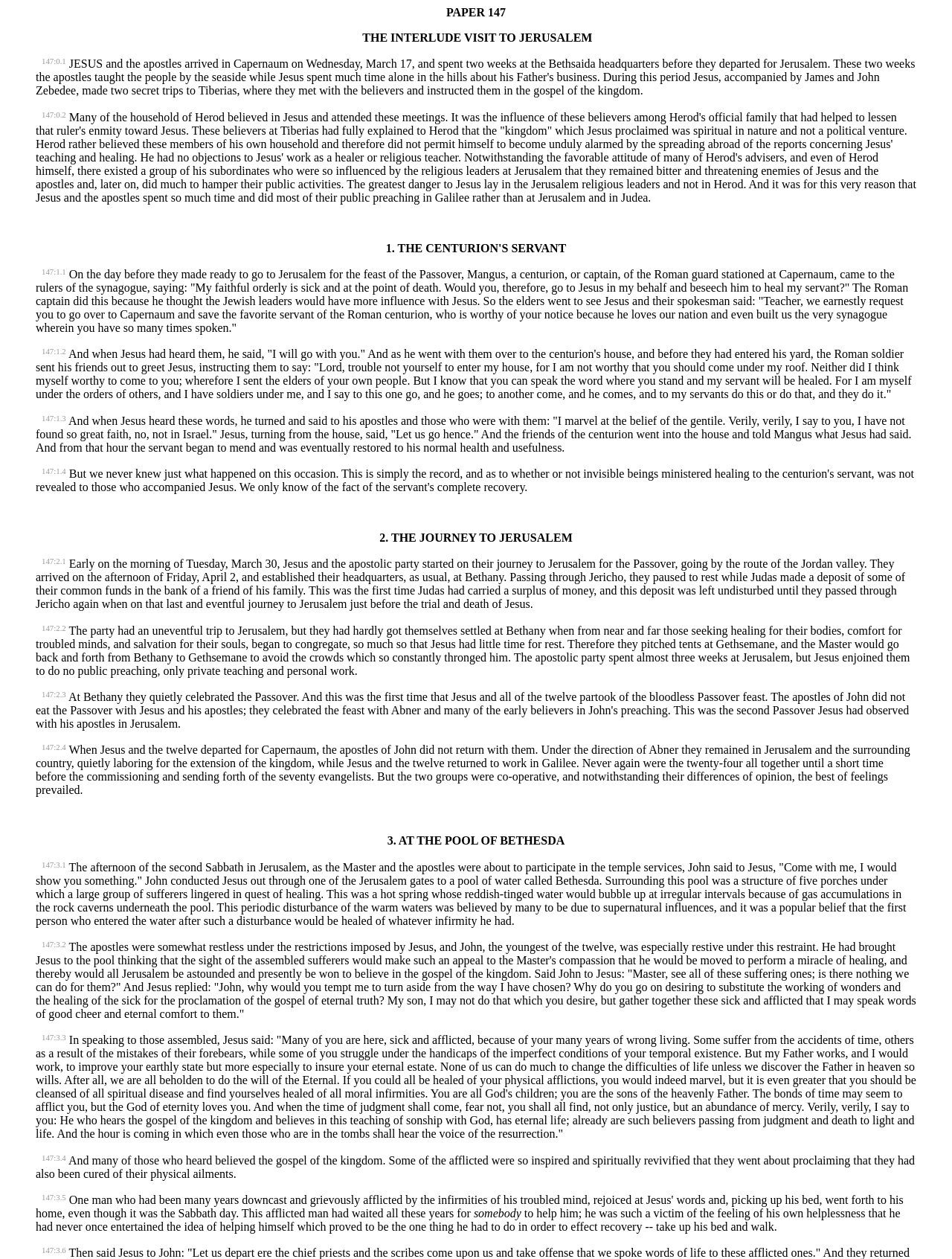Please answer the following question using a single word or phrase: 
What is the title of the current paper?

PAPER 147